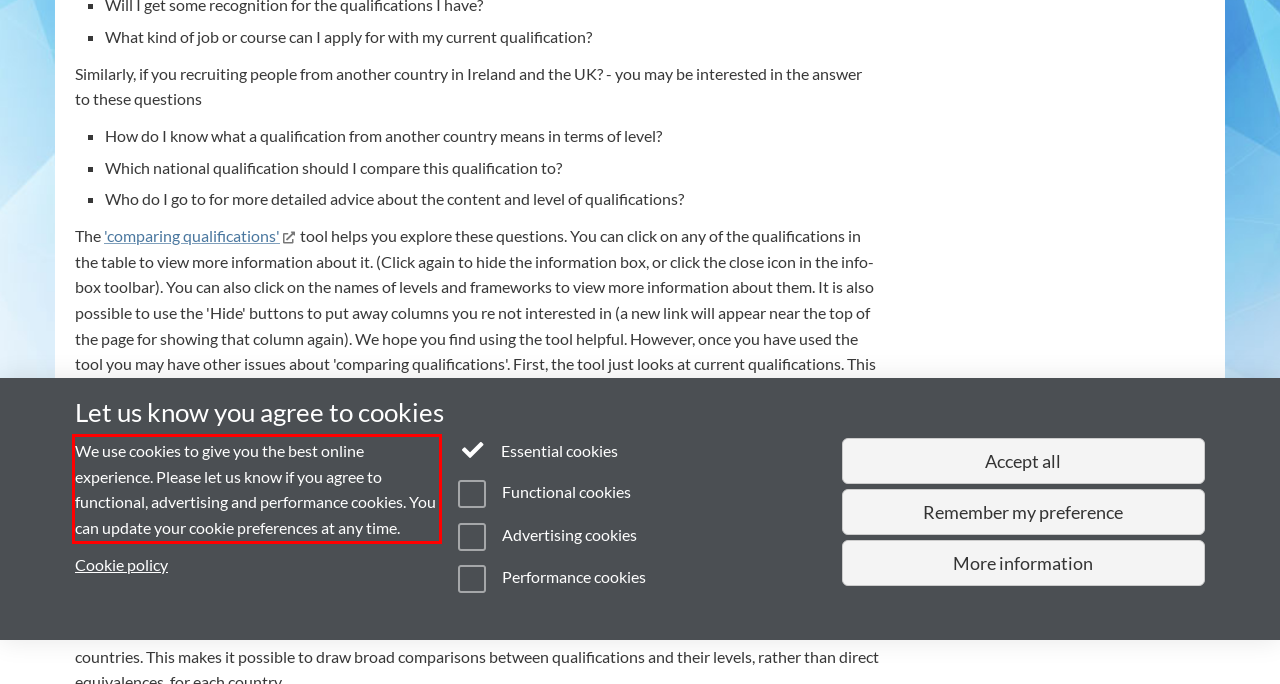In the screenshot of the webpage, find the red bounding box and perform OCR to obtain the text content restricted within this red bounding box.

We use cookies to give you the best online experience. Please let us know if you agree to functional, advertising and performance cookies. You can update your cookie preferences at any time.